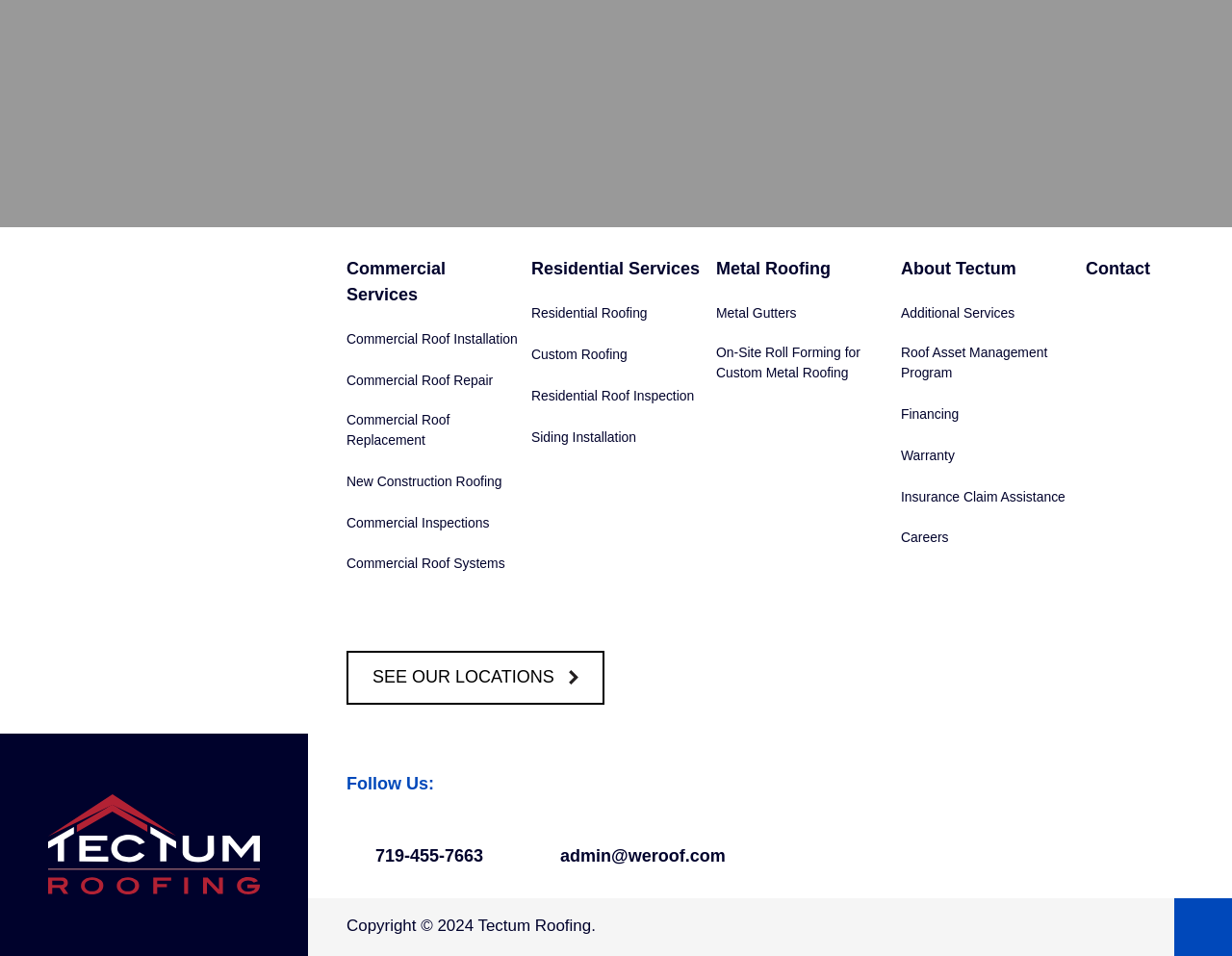Determine the bounding box coordinates of the element that should be clicked to execute the following command: "Click Metal Gutters".

[0.581, 0.317, 0.646, 0.338]